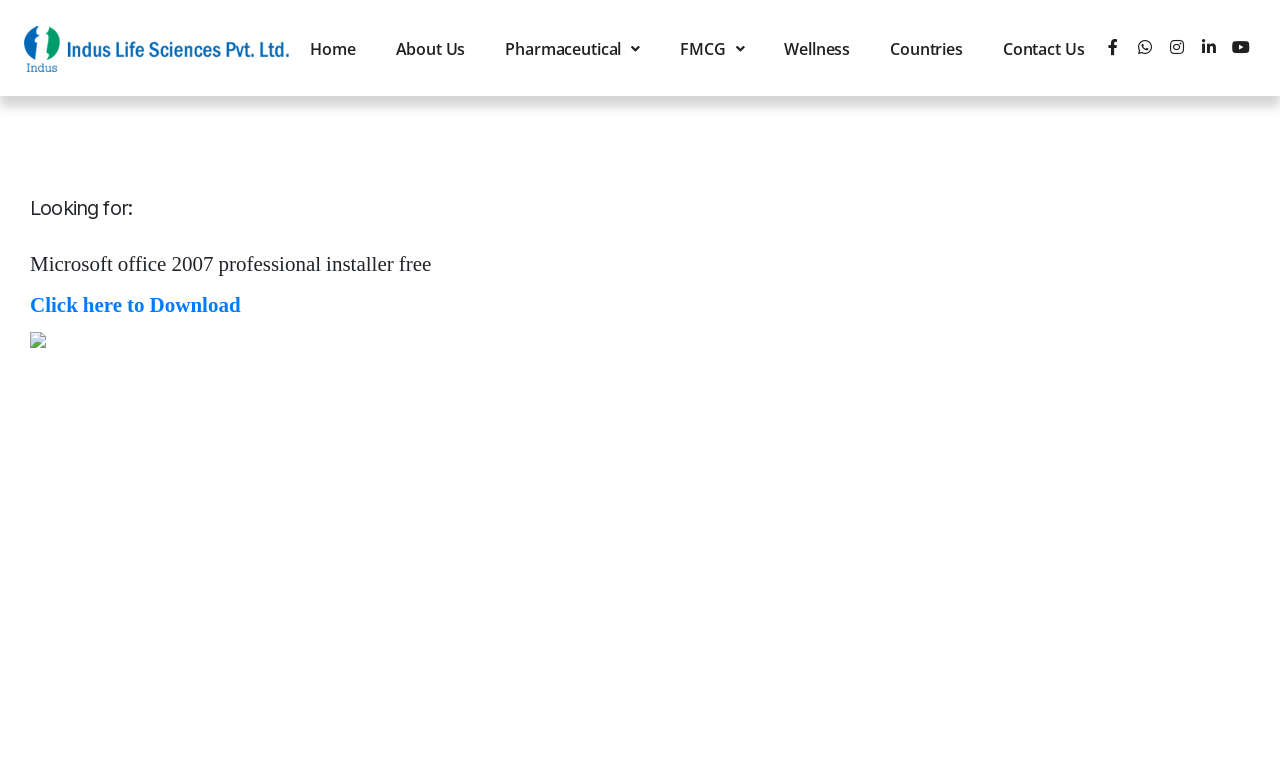Predict the bounding box coordinates of the area that should be clicked to accomplish the following instruction: "View About Us page". The bounding box coordinates should consist of four float numbers between 0 and 1, i.e., [left, top, right, bottom].

[0.301, 0.033, 0.371, 0.093]